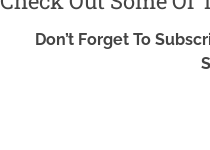Offer a thorough description of the image.

The image features a heading that encourages readers to explore the latest snowboard binding deals, specifically mentioning the "Ride LX Snowboard Binding." Below this prompt, there is a friendly reminder urging viewers not to forget to subscribe and engage by commenting on their experiences or any additional thoughts they may have. This interactive element invites readers to contribute to the ongoing discussion, making it a vibrant part of the snowboarding community. Subscribing ensures they stay updated with future content related to snowboarding gear and tips.